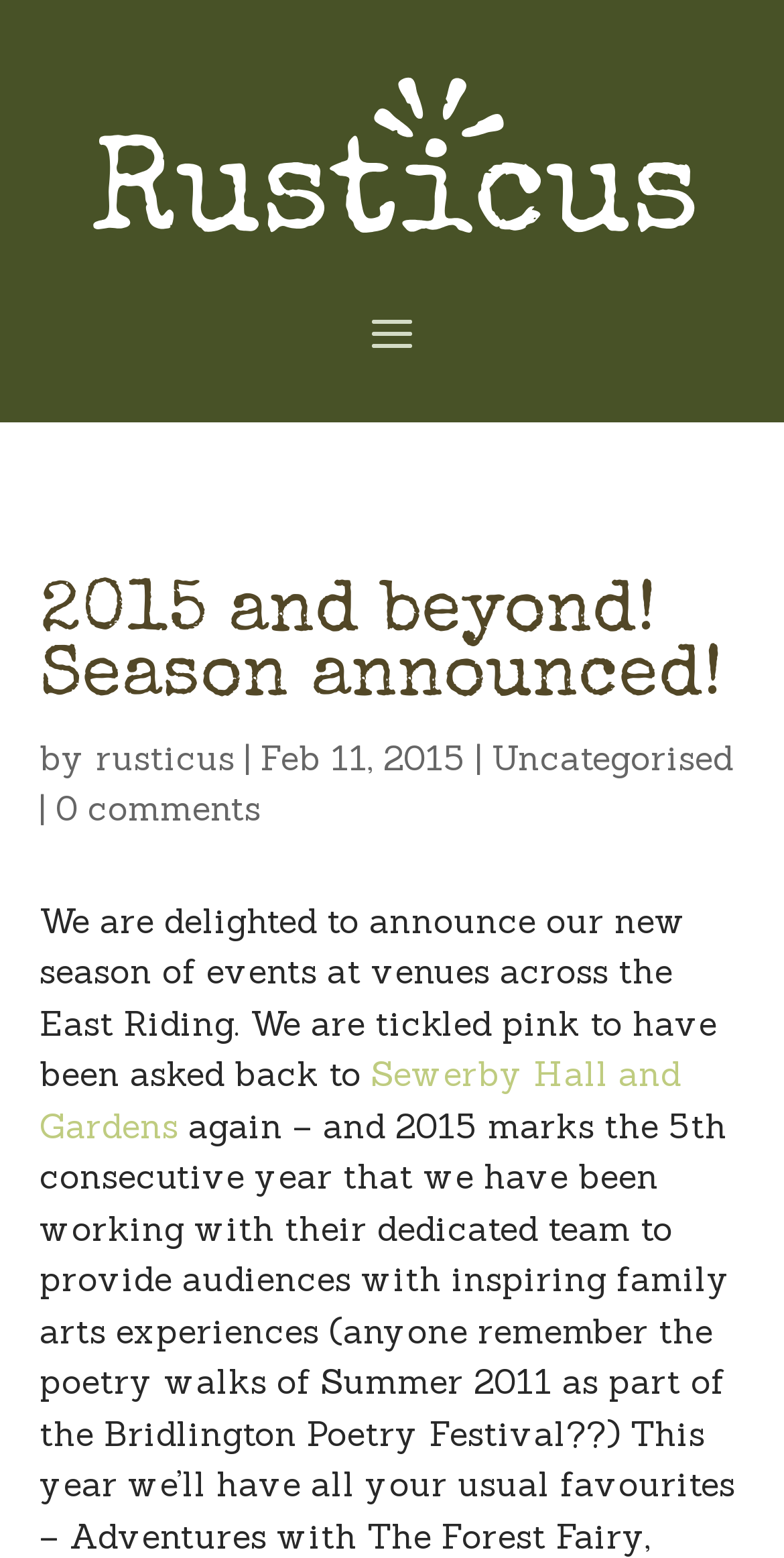Use a single word or phrase to answer the question: 
What is the name of the author?

Rusticus